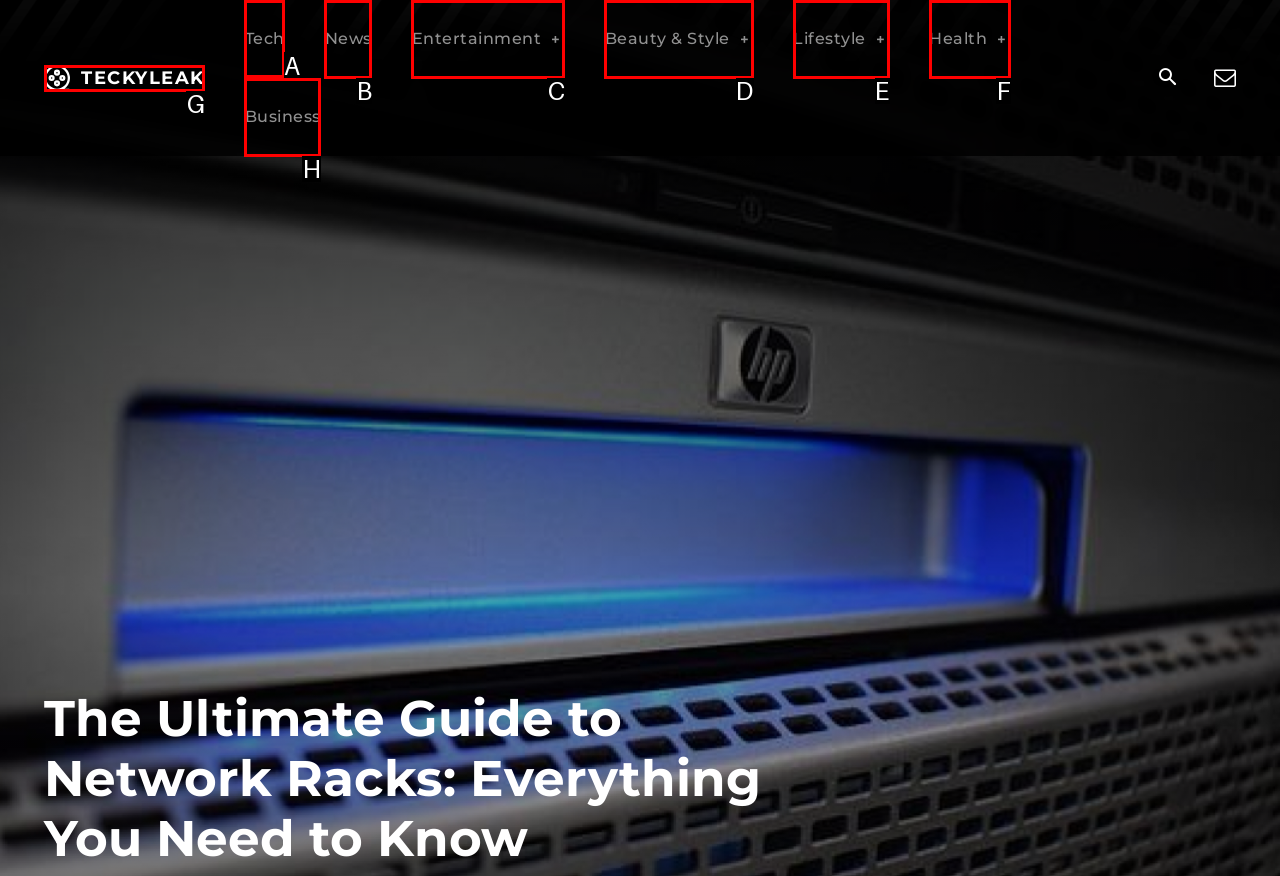Tell me which one HTML element I should click to complete the following task: go to tech news Answer with the option's letter from the given choices directly.

A